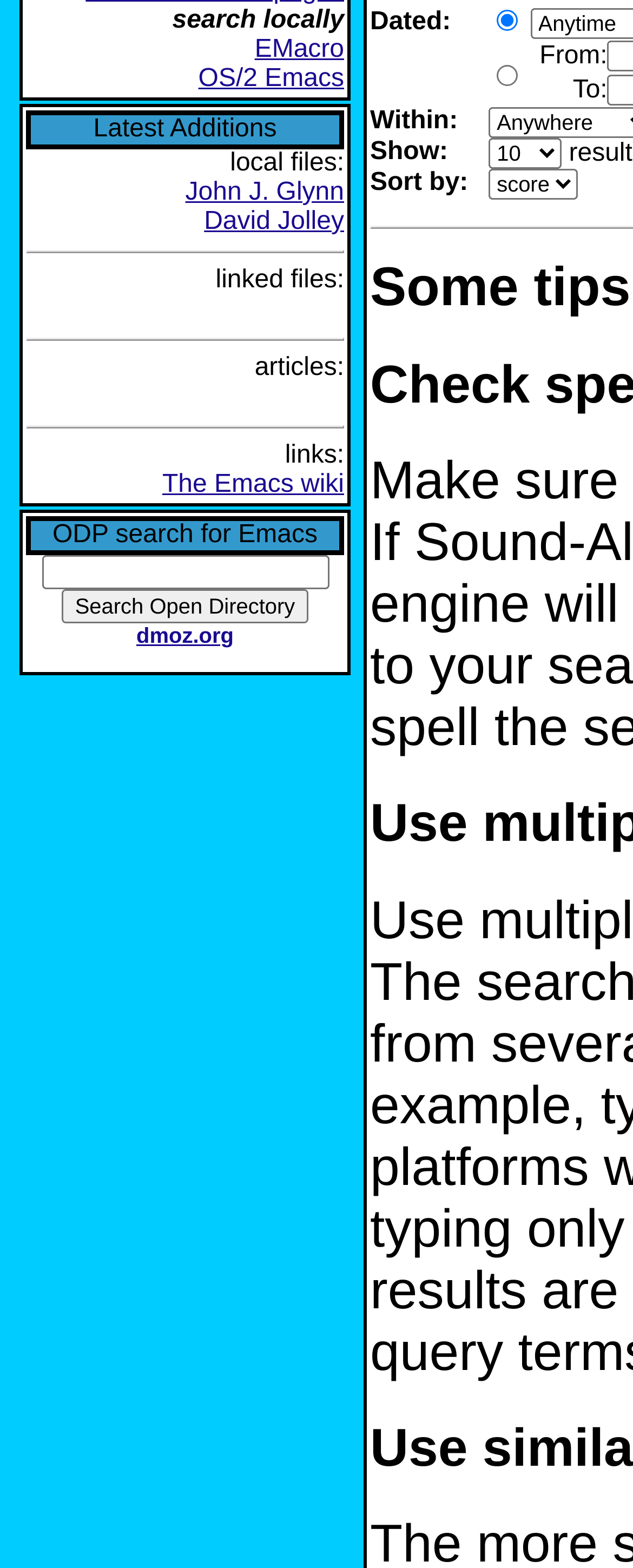Please find the bounding box coordinates in the format (top-left x, top-left y, bottom-right x, bottom-right y) for the given element description. Ensure the coordinates are floating point numbers between 0 and 1. Description: parent_node: dmoz.org value="Search Open Directory"

[0.098, 0.376, 0.487, 0.398]